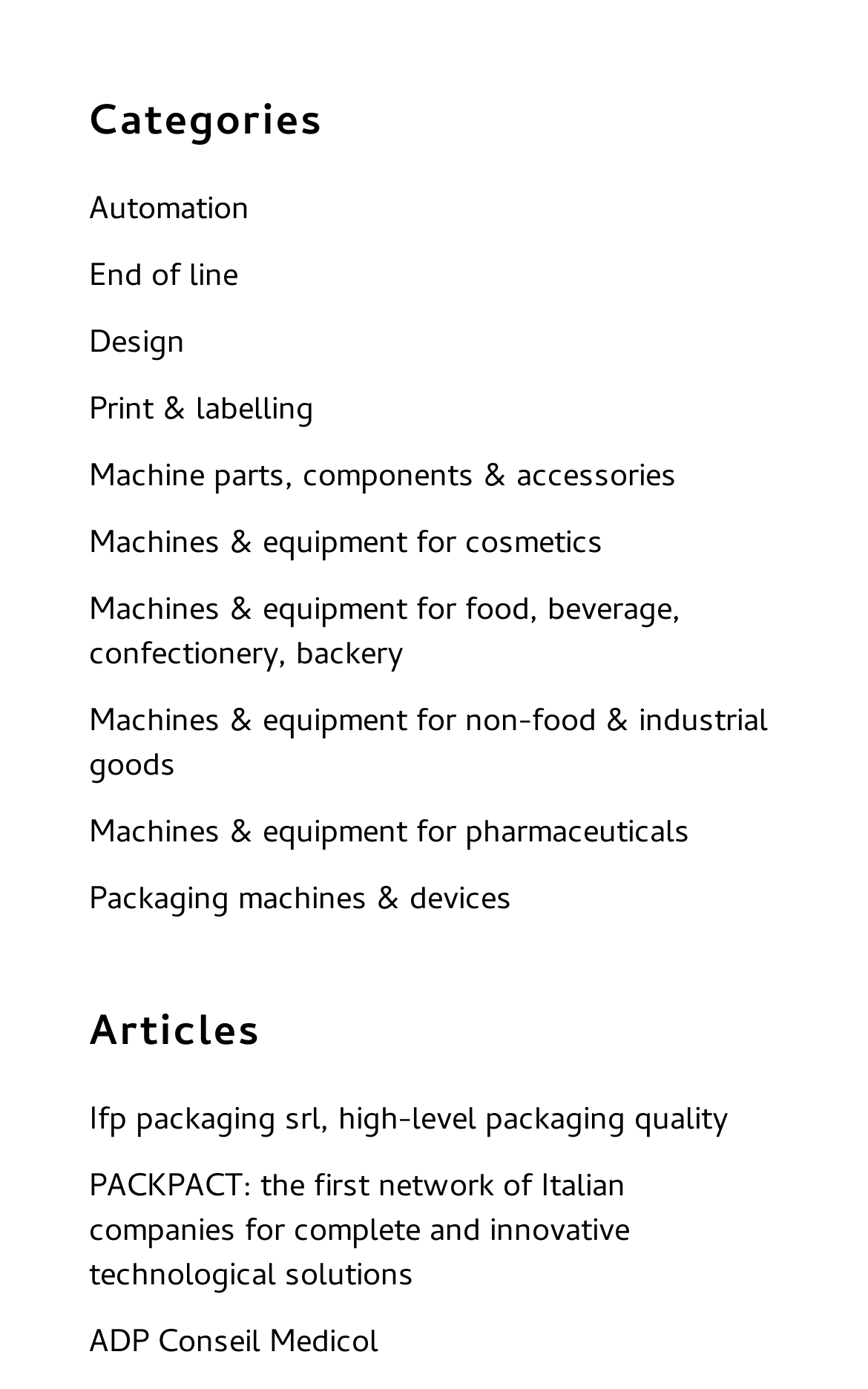Can you find the bounding box coordinates for the element that needs to be clicked to execute this instruction: "Explore Machines & equipment for cosmetics"? The coordinates should be given as four float numbers between 0 and 1, i.e., [left, top, right, bottom].

[0.103, 0.379, 0.897, 0.411]